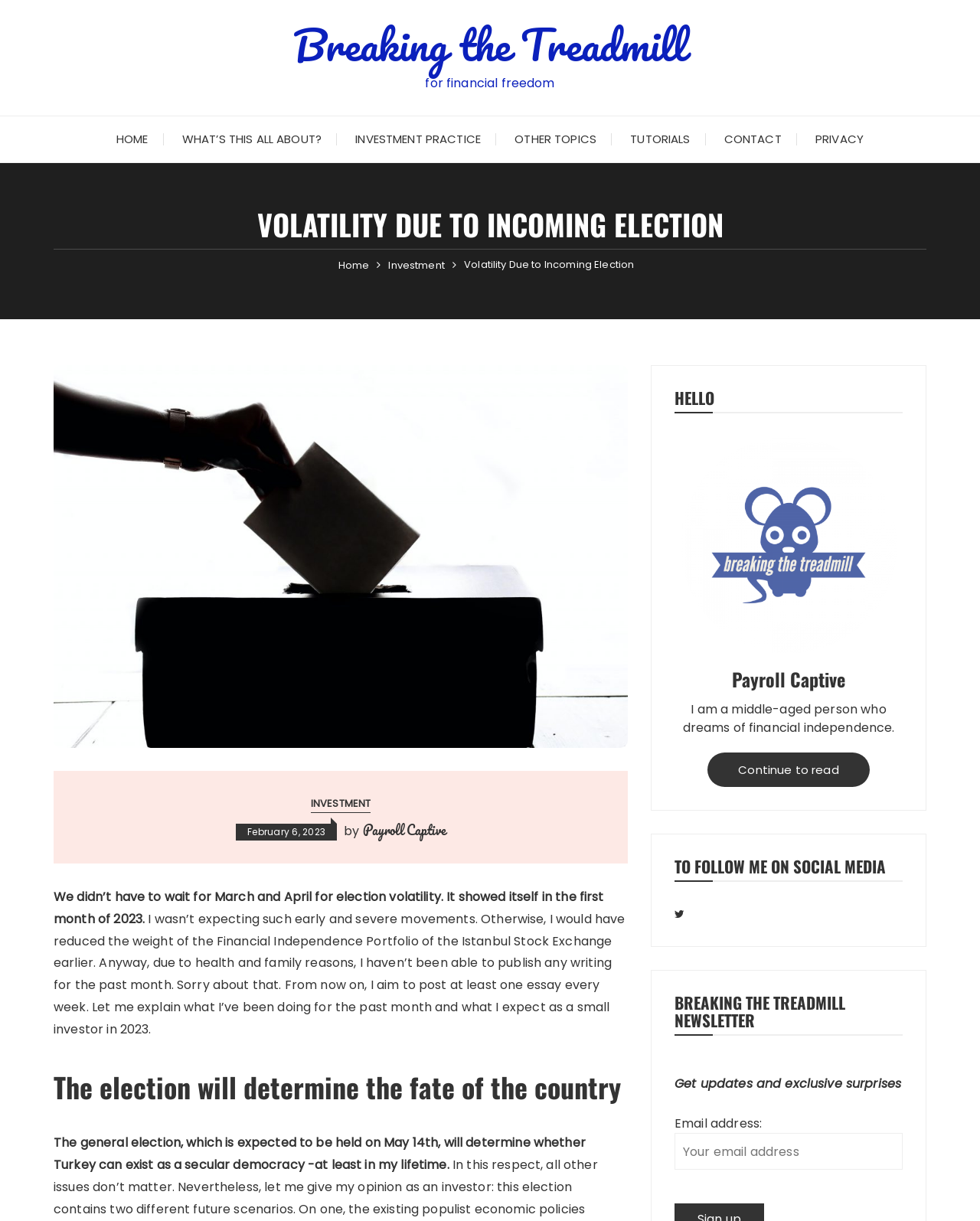Bounding box coordinates are specified in the format (top-left x, top-left y, bottom-right x, bottom-right y). All values are floating point numbers bounded between 0 and 1. Please provide the bounding box coordinate of the region this sentence describes: Other Topics

[0.51, 0.095, 0.624, 0.133]